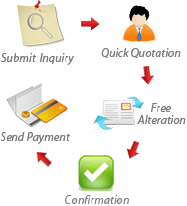Give a complete and detailed account of the image.

The image illustrates a step-by-step process titled "How to book with us?" designed to guide potential customers through the booking procedure for travel services. 

1. **Submit Inquiry**: The first step involves customers submitting their travel inquiries, where they can specify their preferences and requirements.
2. **Quick Quotation**: Upon receiving the inquiry, the service provider quickly responds with a quotation outlining the estimated costs and options.
3. **Send Payment**: Customers are then instructed to send the necessary payment to confirm their booking.
4. **Free Alteration**: If adjustments are needed, the process allows for free alterations to ensure customer satisfaction.
5. **Confirmation**: Finally, once everything is settled, customers receive a confirmation of their booking, ensuring a smooth travel planning experience.

This structured approach emphasizes clarity and efficiency, making it easier for clients to navigate the booking process.